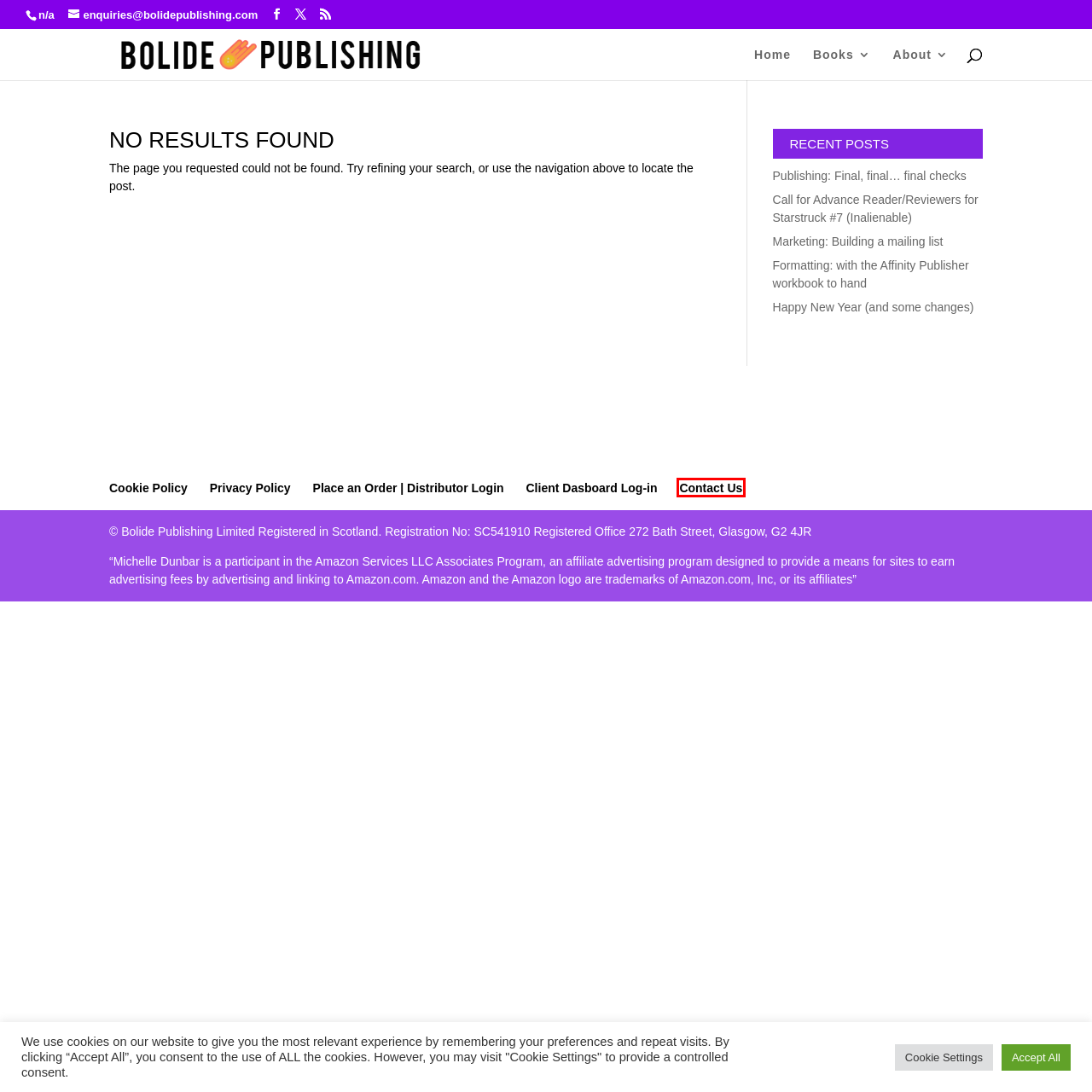You are presented with a screenshot of a webpage that includes a red bounding box around an element. Determine which webpage description best matches the page that results from clicking the element within the red bounding box. Here are the candidates:
A. Privacy Policy | Bolide Publishing
B. Publishing: Final, final… final checks | Bolide Publishing
C. Place an Order | Distributor Login | Bolide Publishing
D. Contact Us | Bolide Publishing
E. Call for Advance Reader/Reviewers for Starstruck #7 (Inalienable) | Bolide Publishing
F. Happy New Year (and some changes) | Bolide Publishing
G. Cookie Policy | Bolide Publishing
H. Log In ‹ Project management — WordPress

D